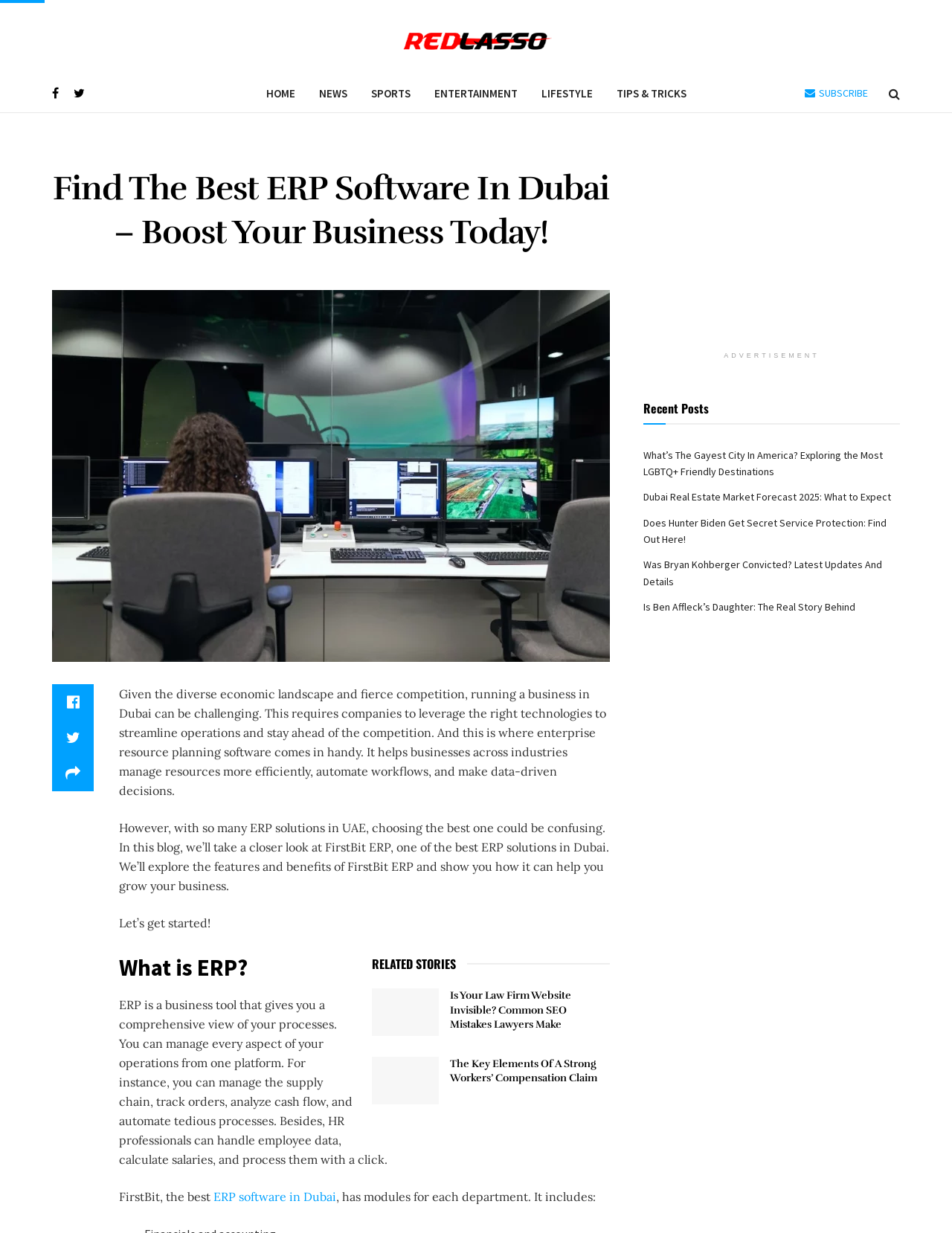What is the purpose of the 'RELATED STORIES' section?
Please use the visual content to give a single word or phrase answer.

To show related articles